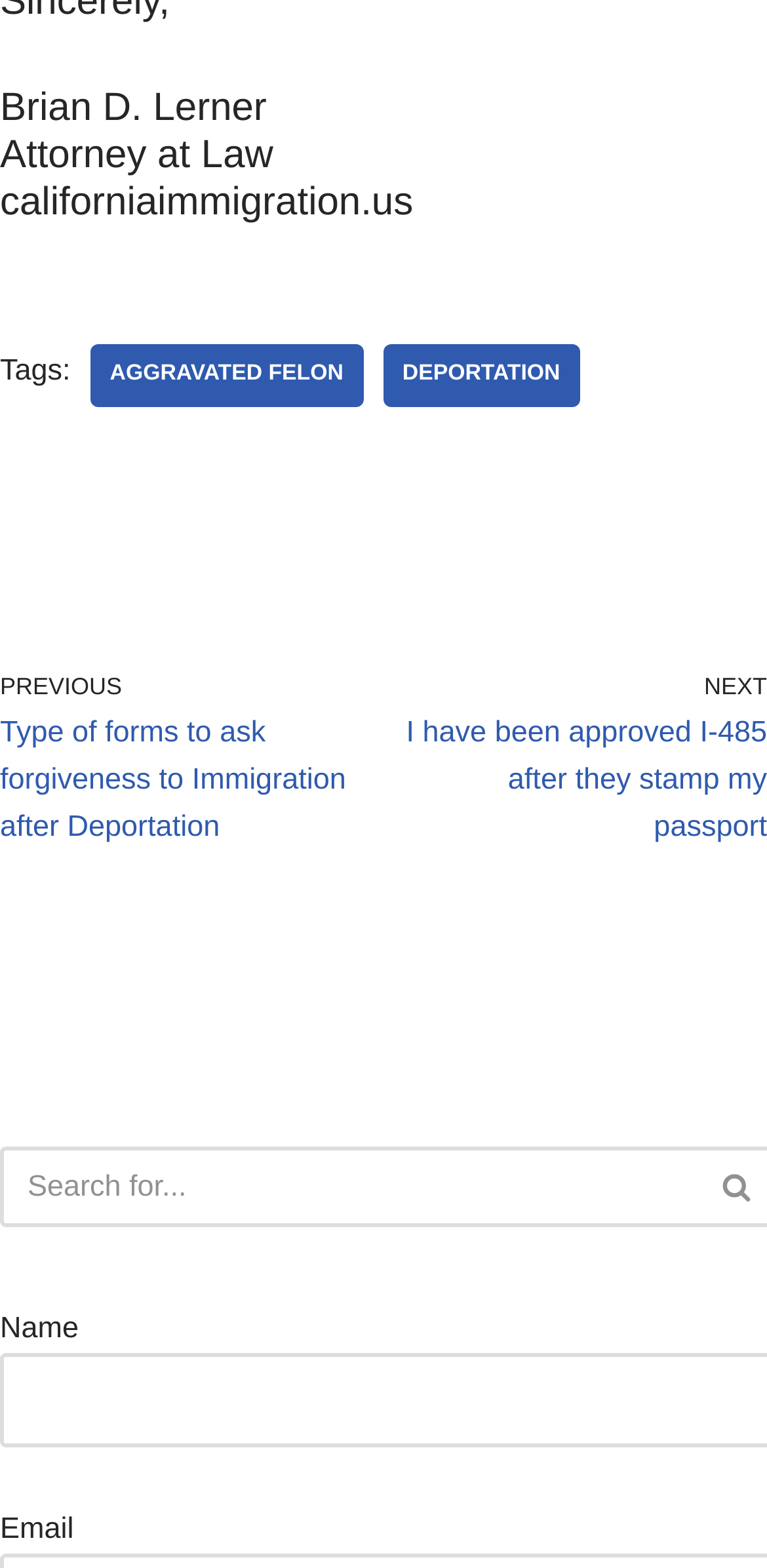Give a one-word or short-phrase answer to the following question: 
What are the two fields required for submission?

Name and Email